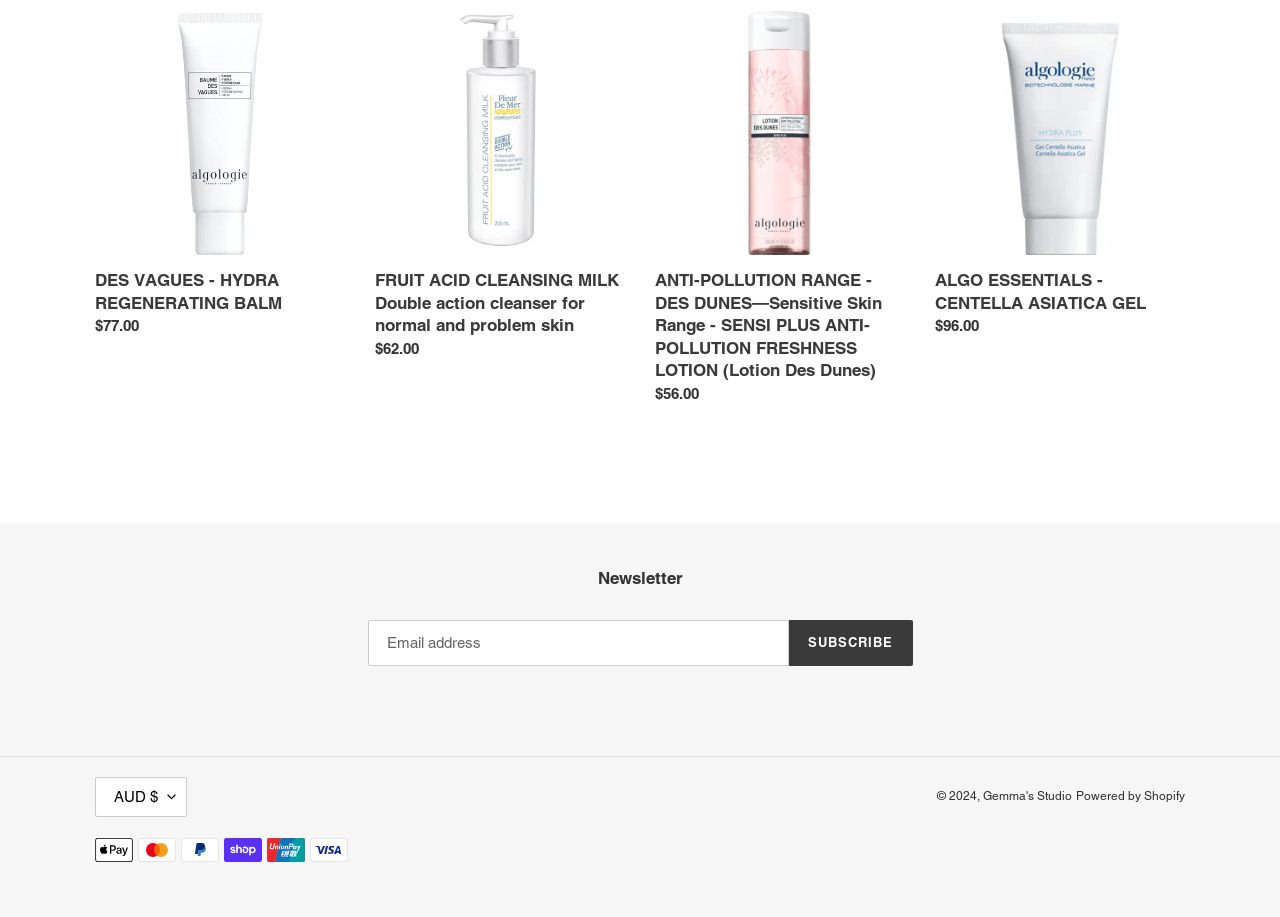Locate the bounding box coordinates of the segment that needs to be clicked to meet this instruction: "View DES VAGUES - HYDRA REGENERATING BALM product".

[0.074, 0.006, 0.27, 0.377]